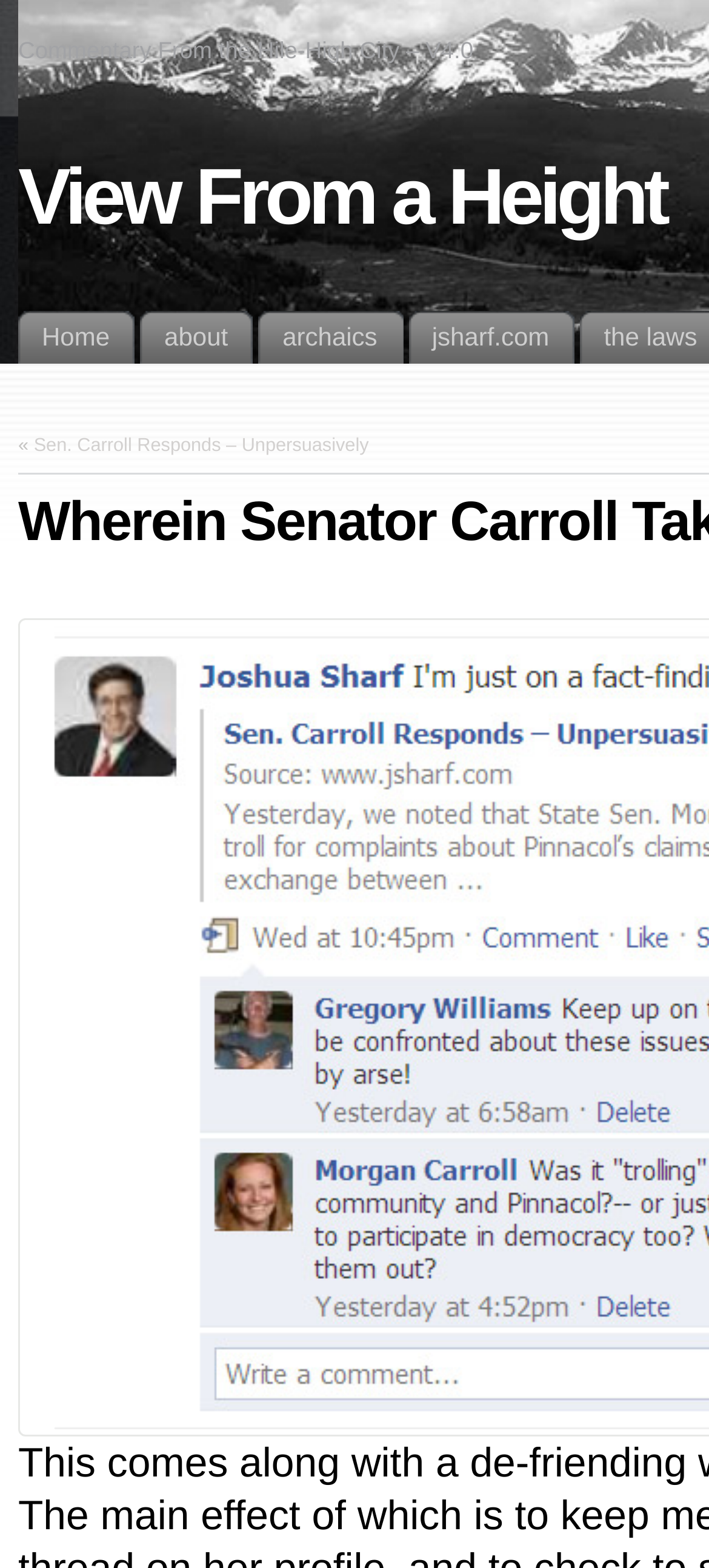How many links are present in the top navigation bar? Based on the image, give a response in one word or a short phrase.

4